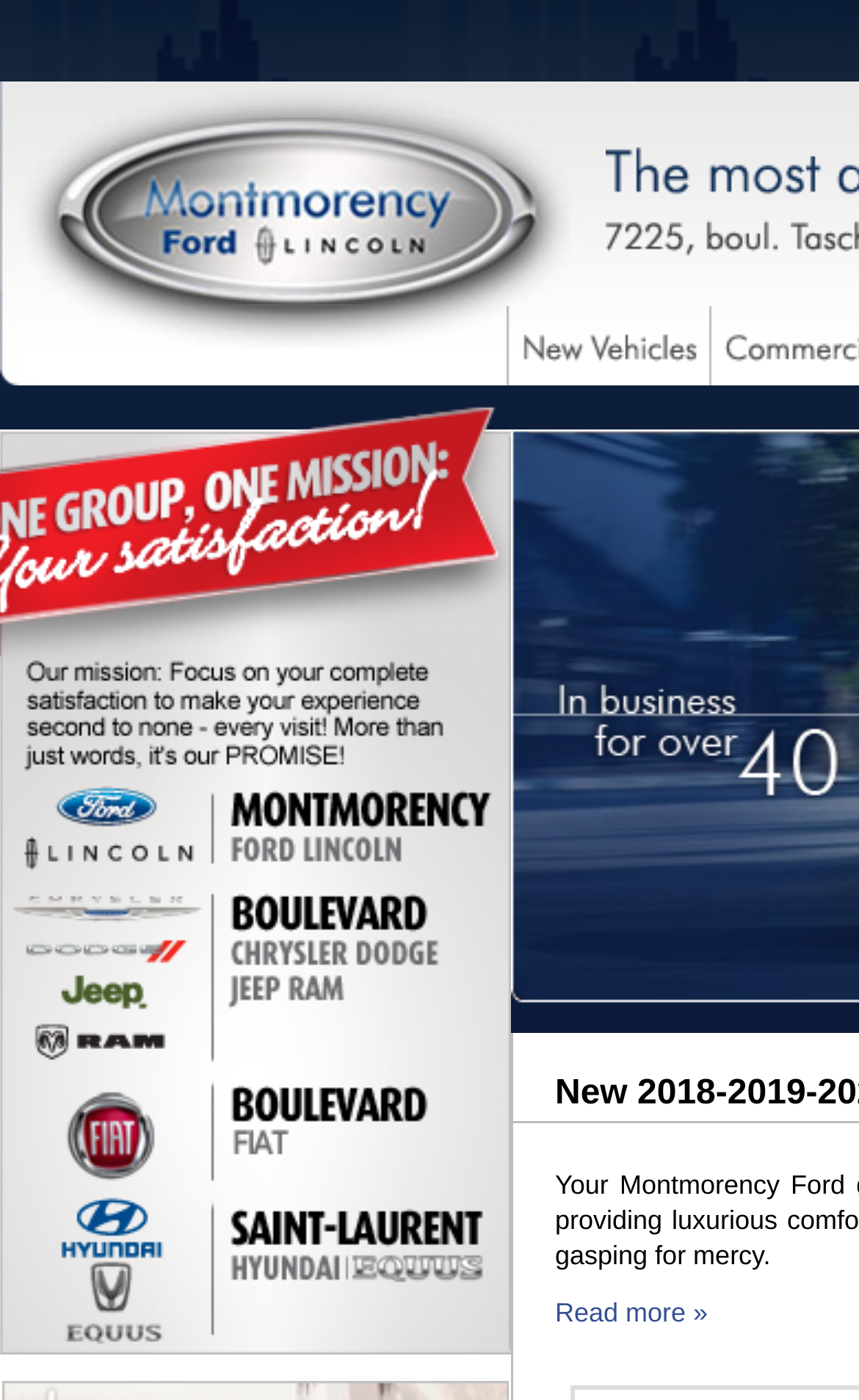Respond concisely with one word or phrase to the following query:
How many links are there in the top section?

2